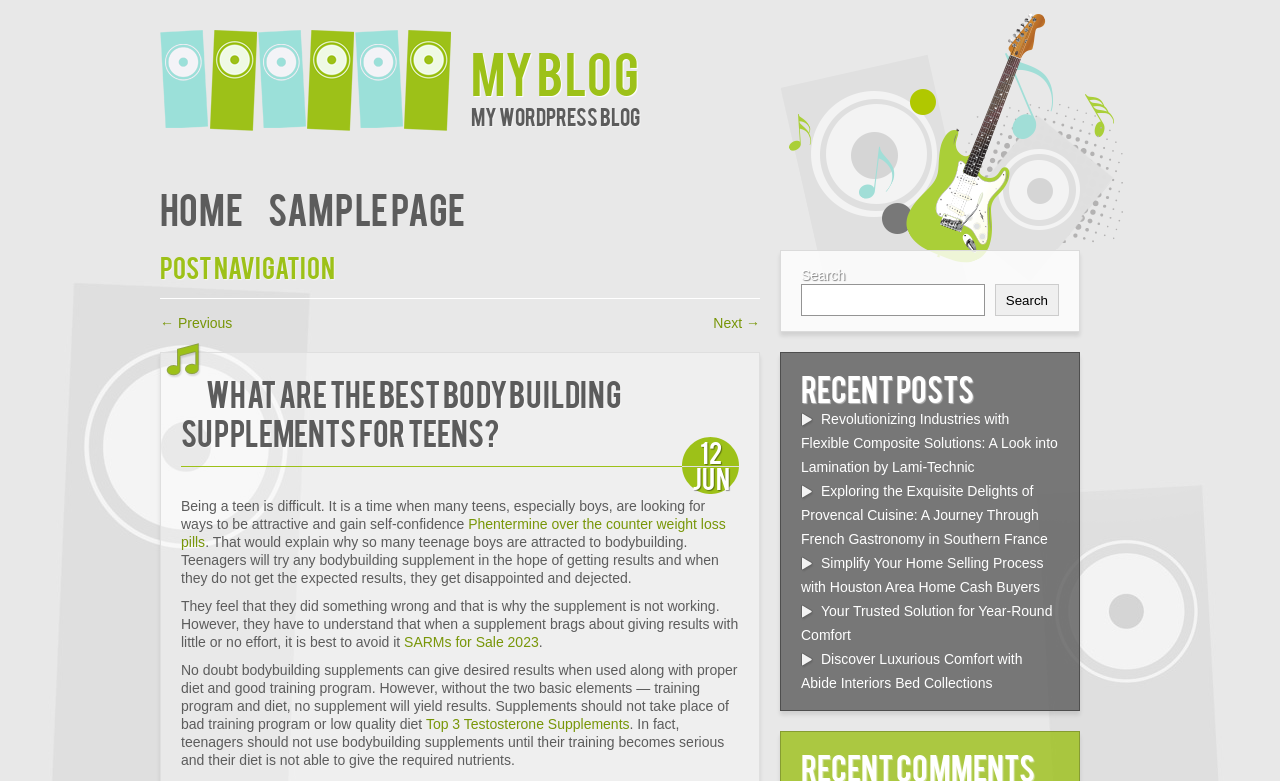Please determine the bounding box coordinates of the section I need to click to accomplish this instruction: "View the 'RESOURCES' menu".

None